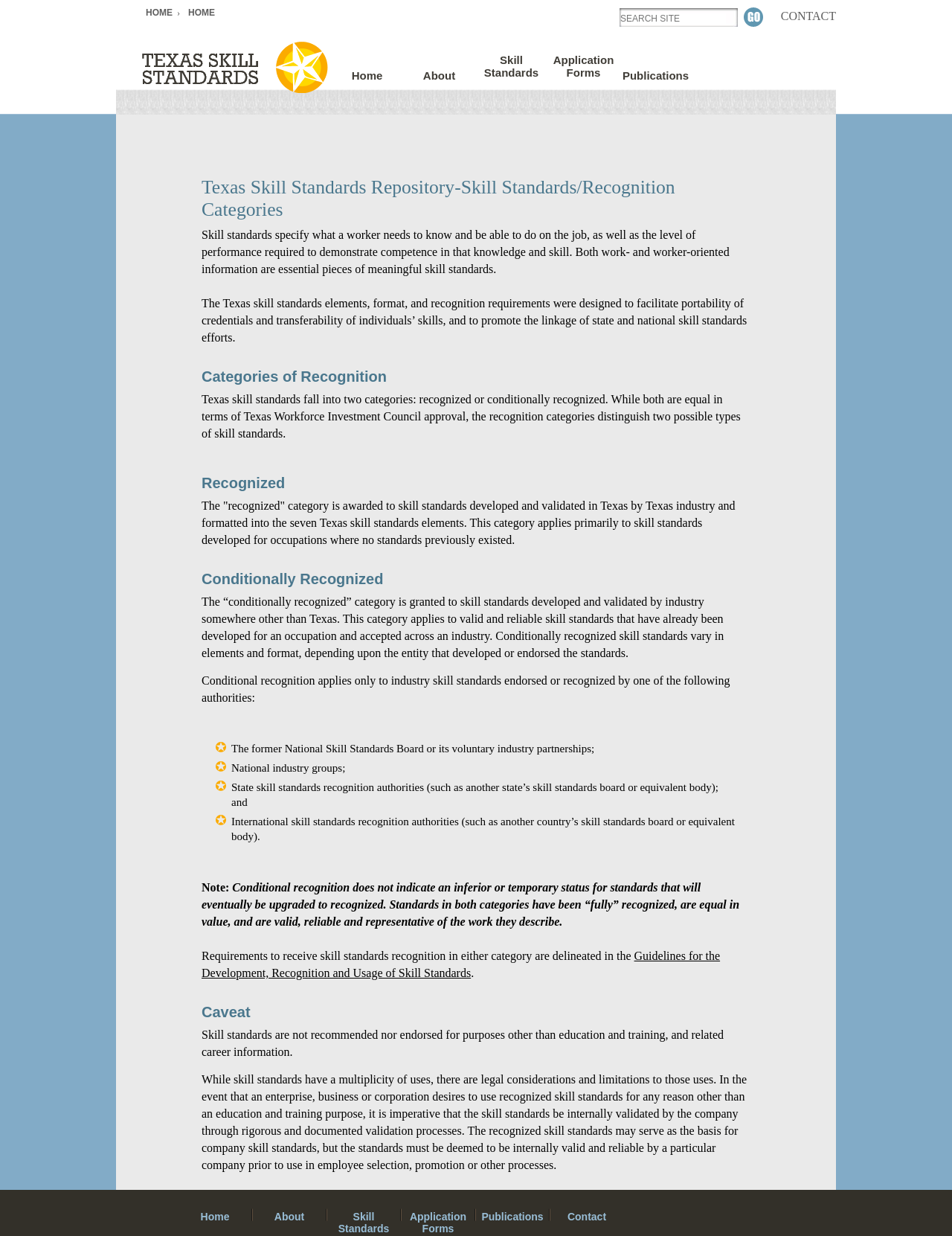Determine the bounding box coordinates for the clickable element to execute this instruction: "Search for something". Provide the coordinates as four float numbers between 0 and 1, i.e., [left, top, right, bottom].

[0.65, 0.006, 0.78, 0.023]